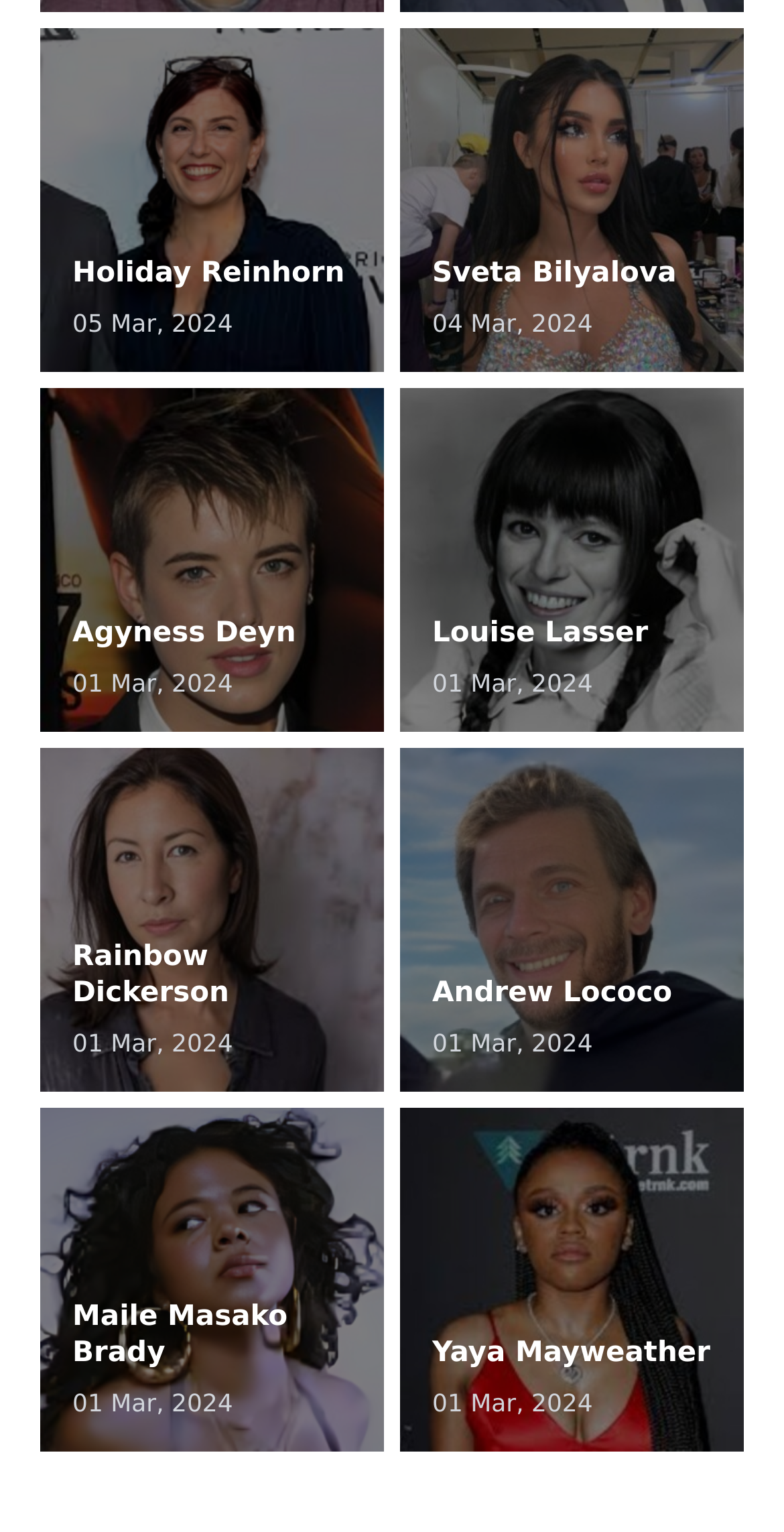Identify the bounding box coordinates of the element that should be clicked to fulfill this task: "Explore Rainbow Dickerson's content". The coordinates should be provided as four float numbers between 0 and 1, i.e., [left, top, right, bottom].

[0.051, 0.488, 0.49, 0.713]